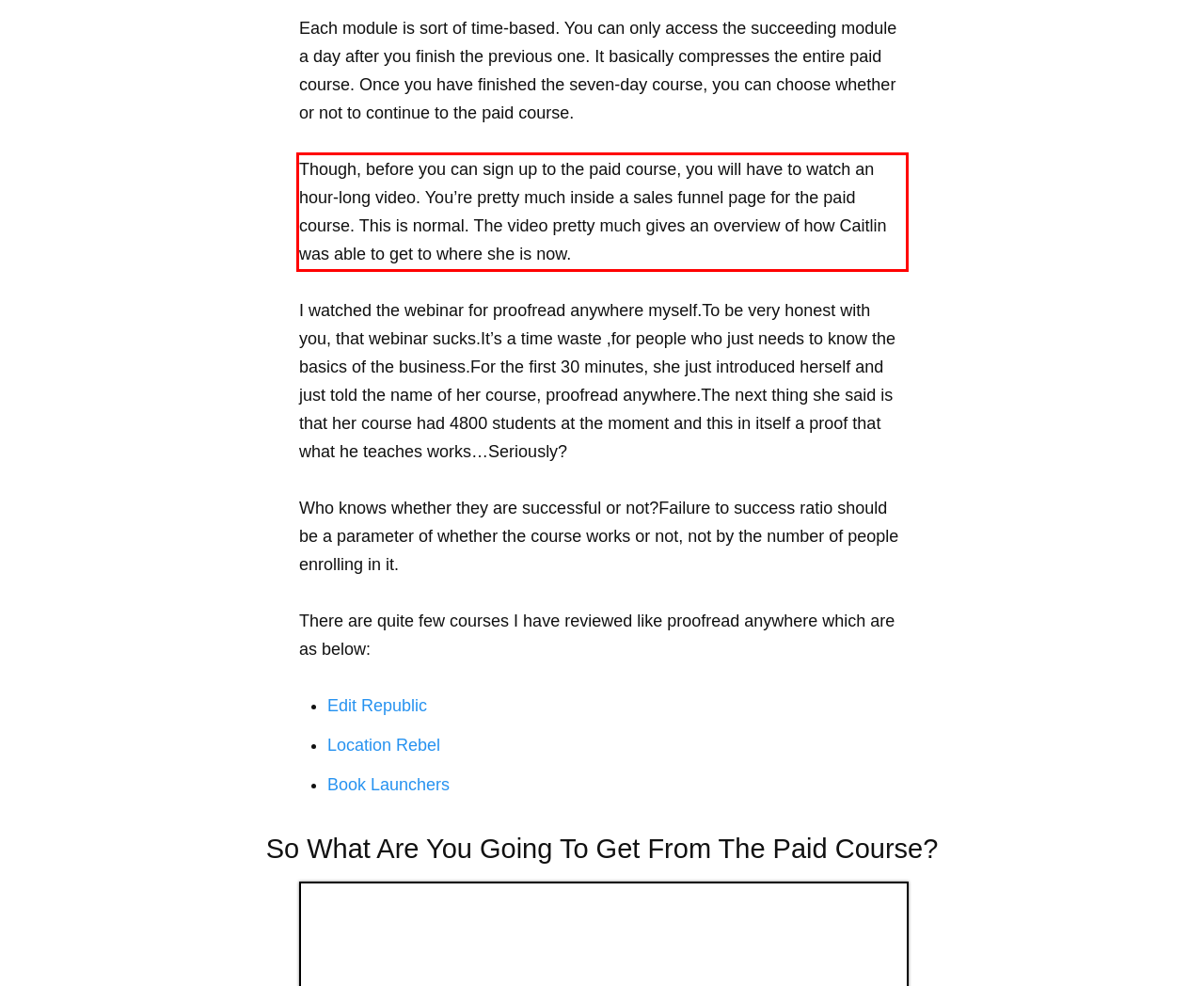From the screenshot of the webpage, locate the red bounding box and extract the text contained within that area.

Though, before you can sign up to the paid course, you will have to watch an hour-long video. You’re pretty much inside a sales funnel page for the paid course. This is normal. The video pretty much gives an overview of how Caitlin was able to get to where she is now.